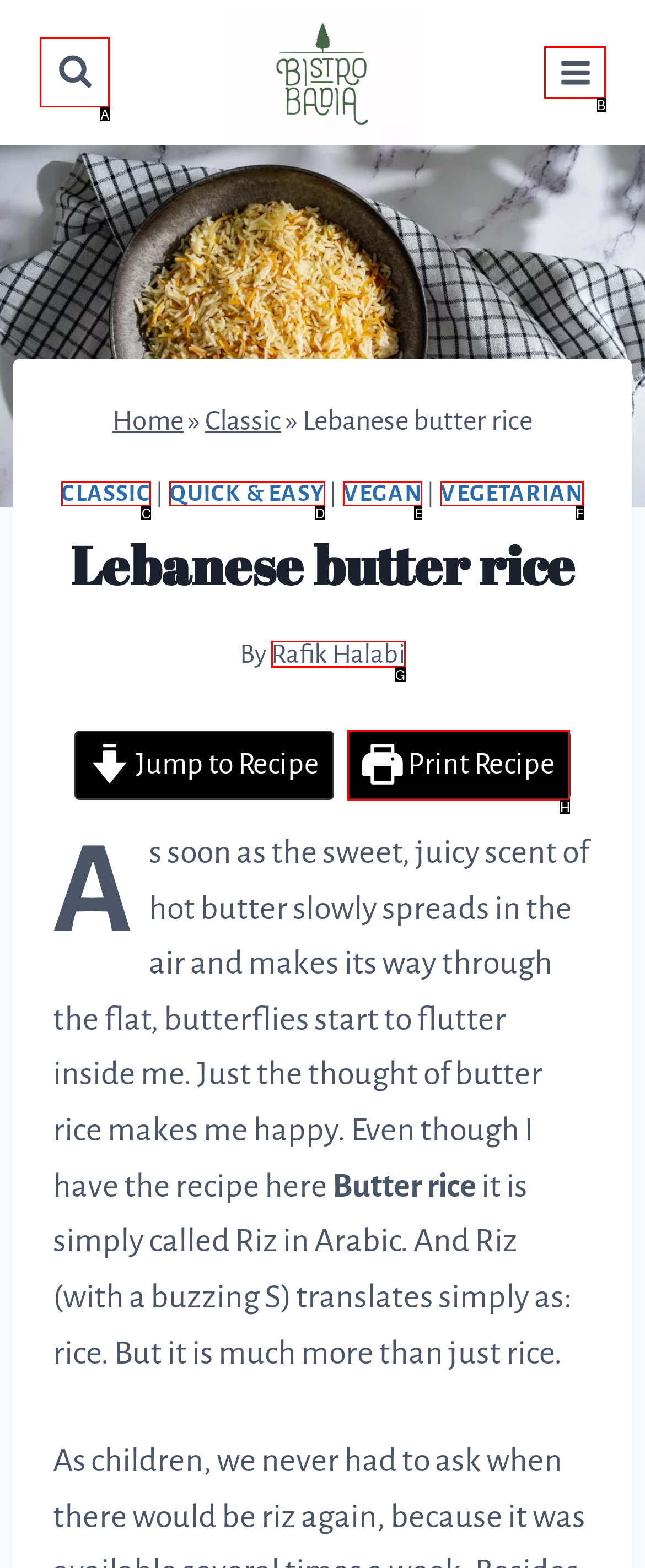Select the option that matches this description: quick & easy
Answer by giving the letter of the chosen option.

D